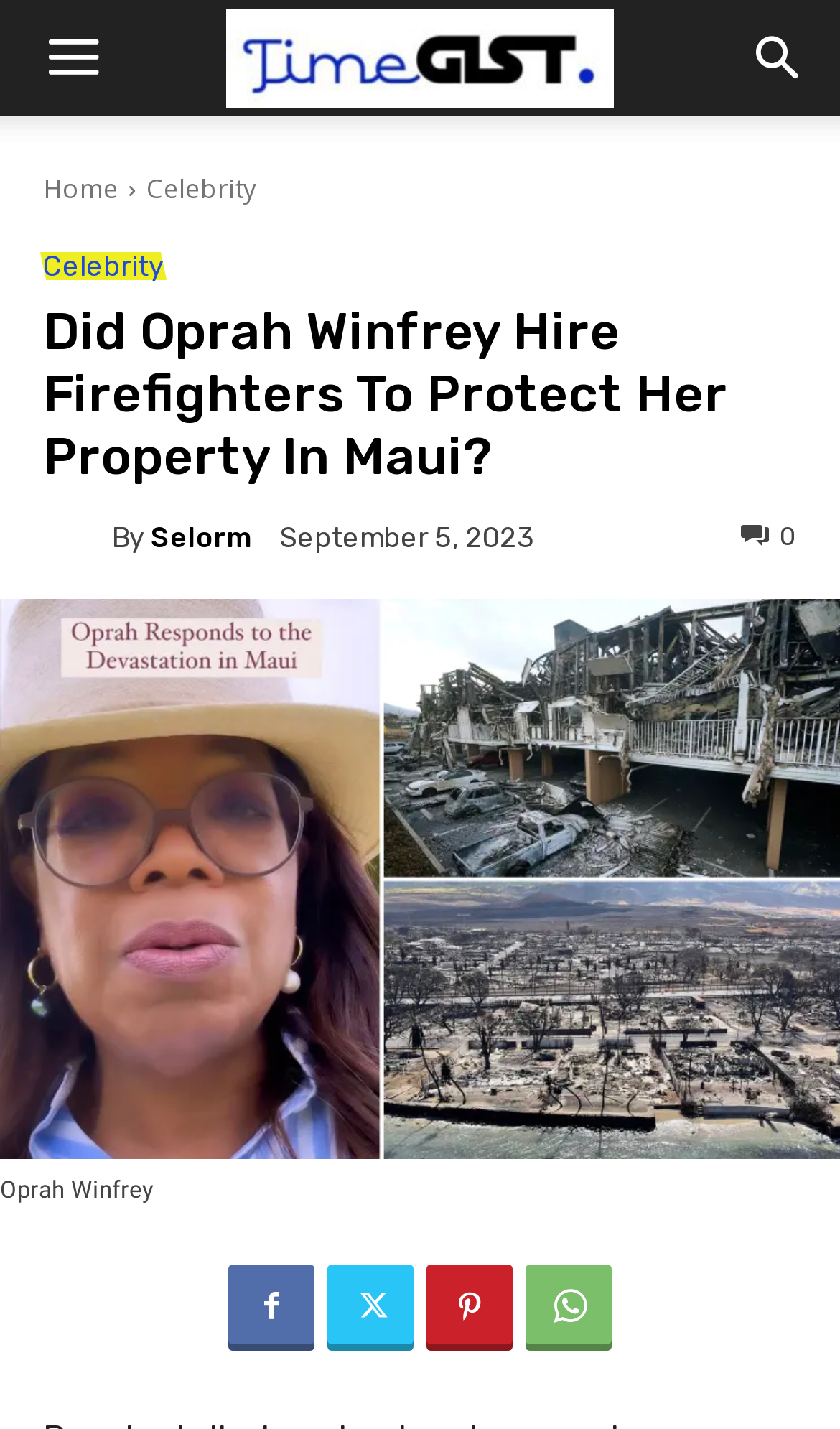Provide a thorough description of the webpage's content and layout.

The webpage appears to be an article discussing Oprah Winfrey's alleged hiring of firefighters to protect her property in Maui. At the top left corner, there is a "Menu" button, and at the top right corner, there is a "Search" button. Below these buttons, there are several links, including "Home" and "Celebrity", which are positioned horizontally.

The main content of the webpage is a heading that reads "Did Oprah Winfrey Hire Firefighters To Protect Her Property In Maui?" This heading is centered and takes up most of the width of the page. Below the heading, there is a link to the author "Selorm", accompanied by a small image of the author. To the right of the author link, there is a "By" label, followed by another link to the author.

Next to the author information, there is a timestamp indicating that the article was published on September 5, 2023. On the right side of the page, there is a link with a share icon. Below the author and timestamp section, there is a large figure that takes up most of the width of the page, containing an image related to Oprah Winfrey and Maui firefighters. The image has a caption that reads "Oprah Winfrey".

At the bottom of the page, there are several social media links, including Facebook, Twitter, and LinkedIn, represented by their respective icons.